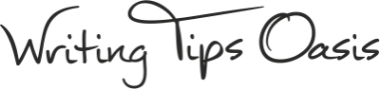Who is the website intended for?
Answer with a single word or short phrase according to what you see in the image.

Aspiring and established authors